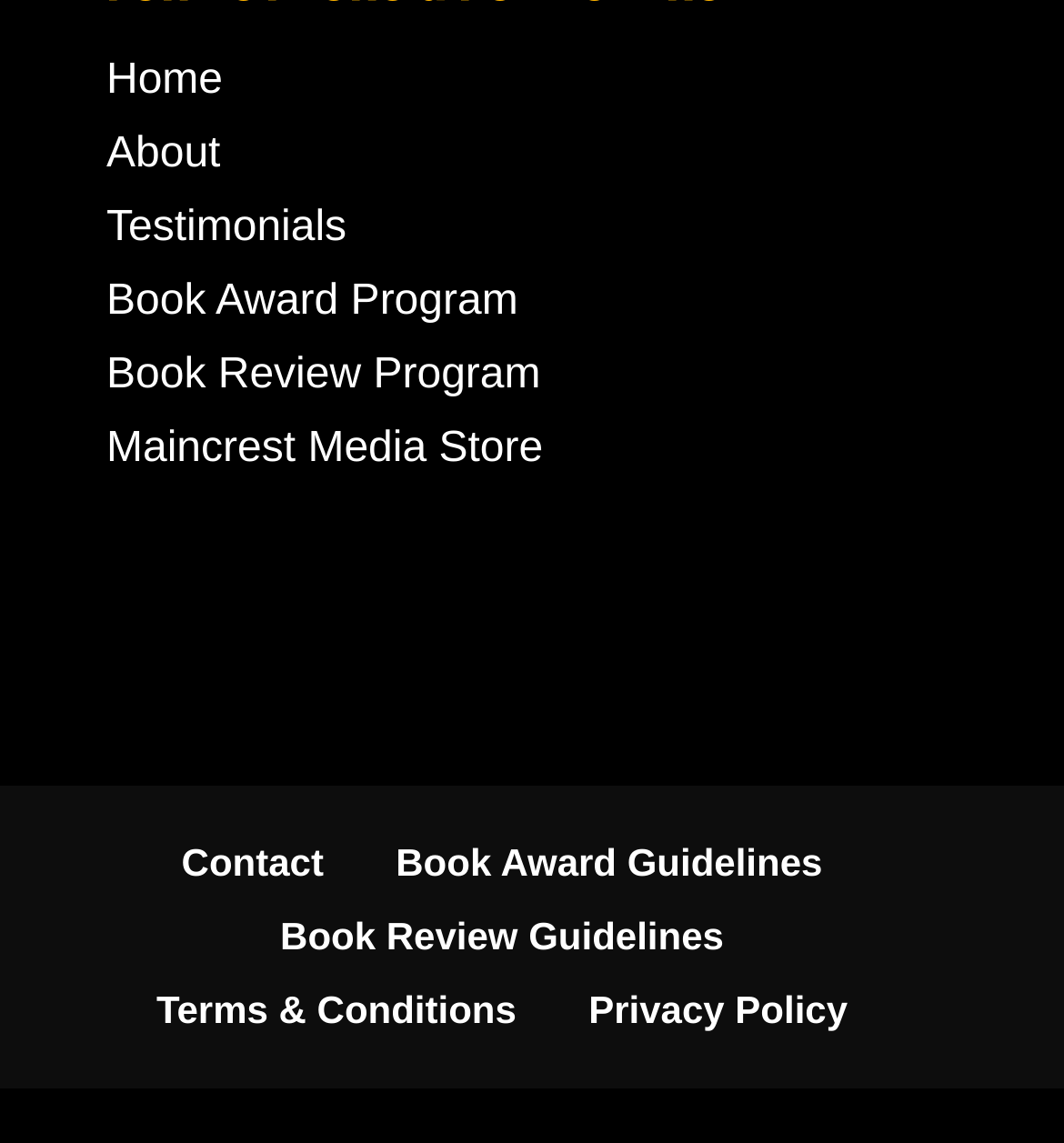Please find the bounding box coordinates of the element that must be clicked to perform the given instruction: "read book award guidelines". The coordinates should be four float numbers from 0 to 1, i.e., [left, top, right, bottom].

[0.372, 0.735, 0.773, 0.773]